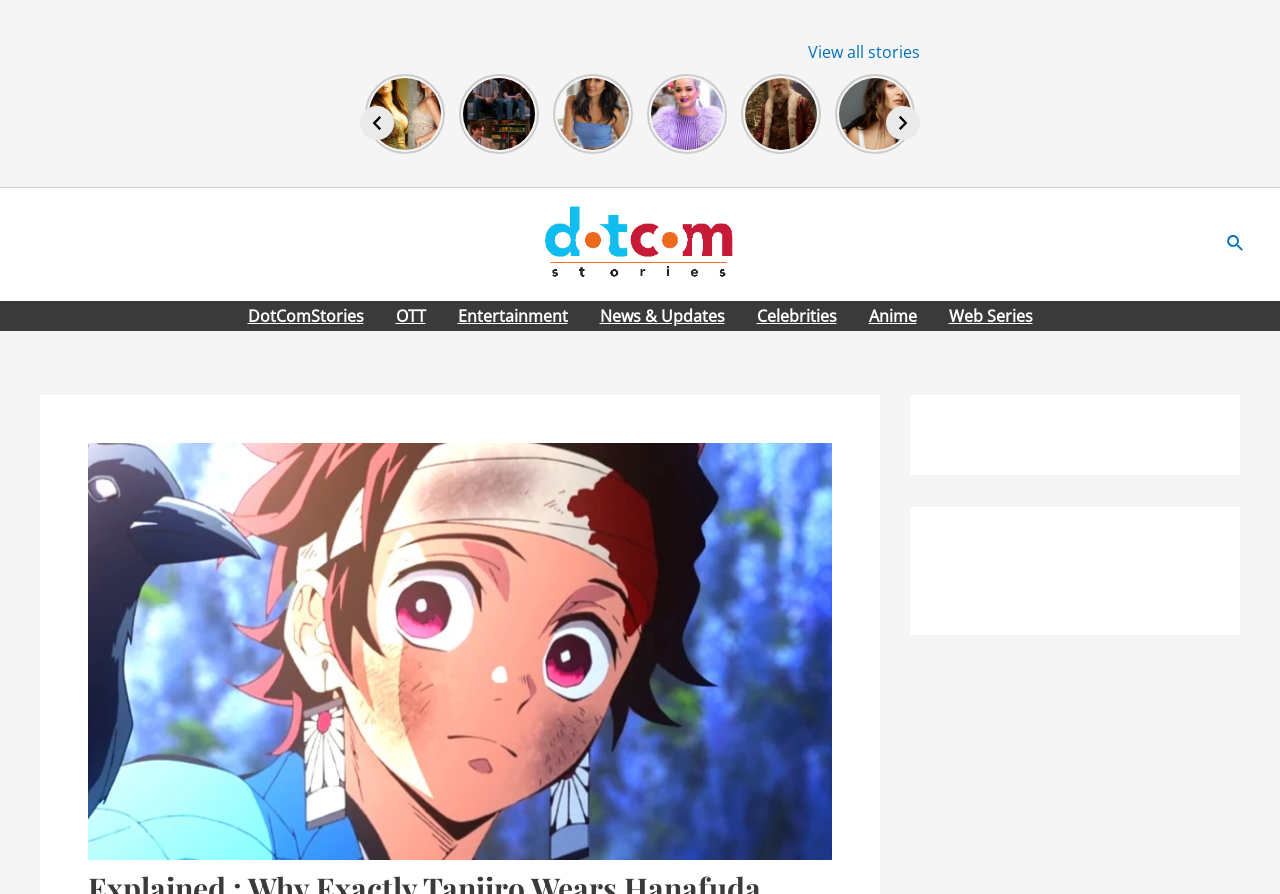How many links are there on the webpage? Look at the image and give a one-word or short phrase answer.

14